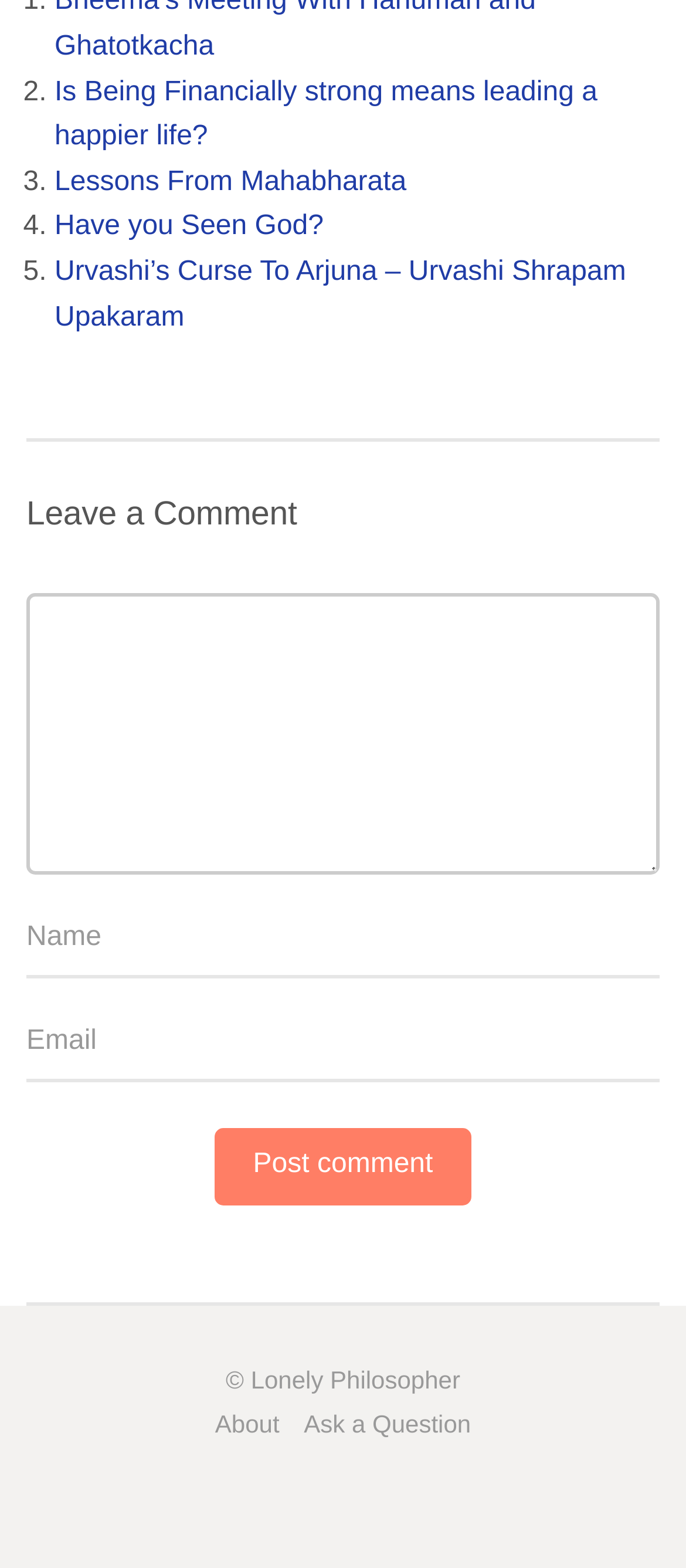Identify the coordinates of the bounding box for the element that must be clicked to accomplish the instruction: "Click on the link 'About'".

[0.314, 0.899, 0.407, 0.919]